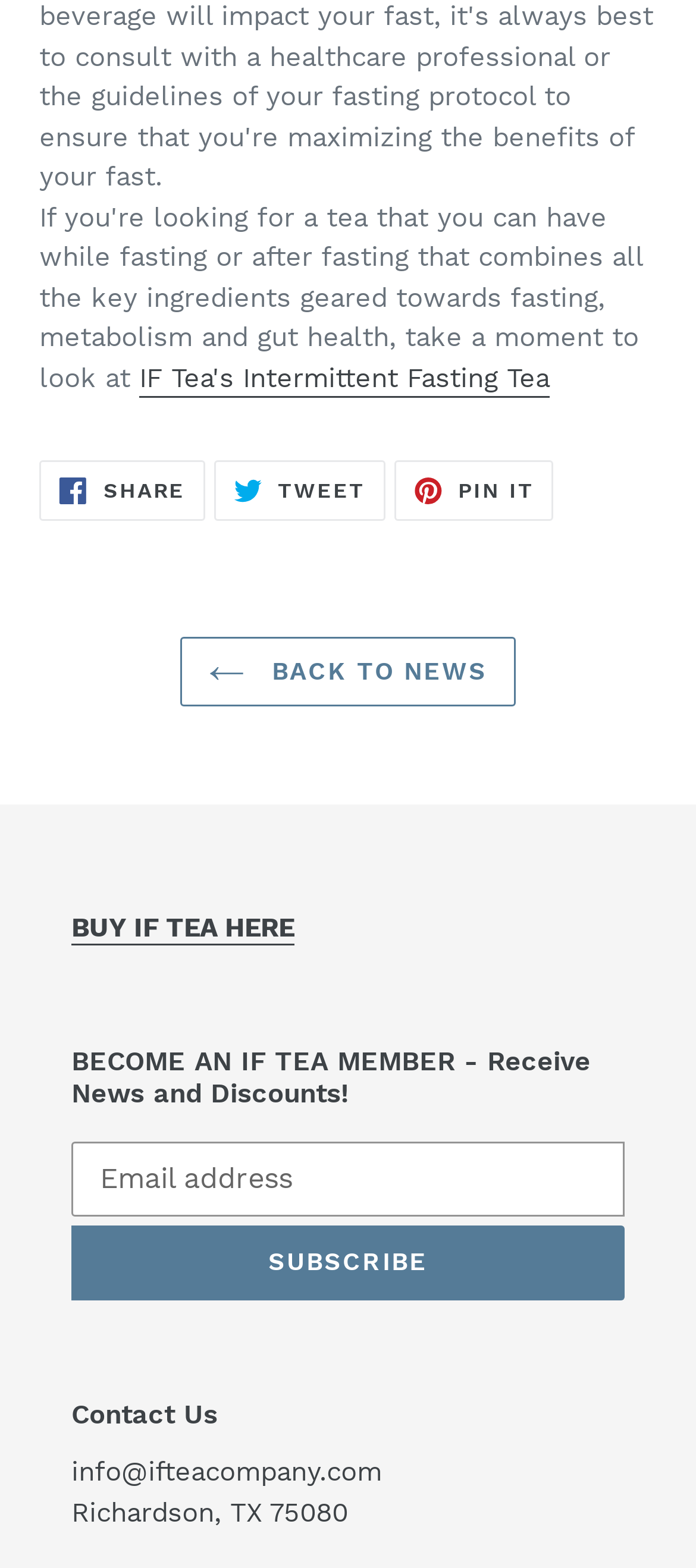Indicate the bounding box coordinates of the clickable region to achieve the following instruction: "Share on Facebook."

[0.056, 0.294, 0.294, 0.332]